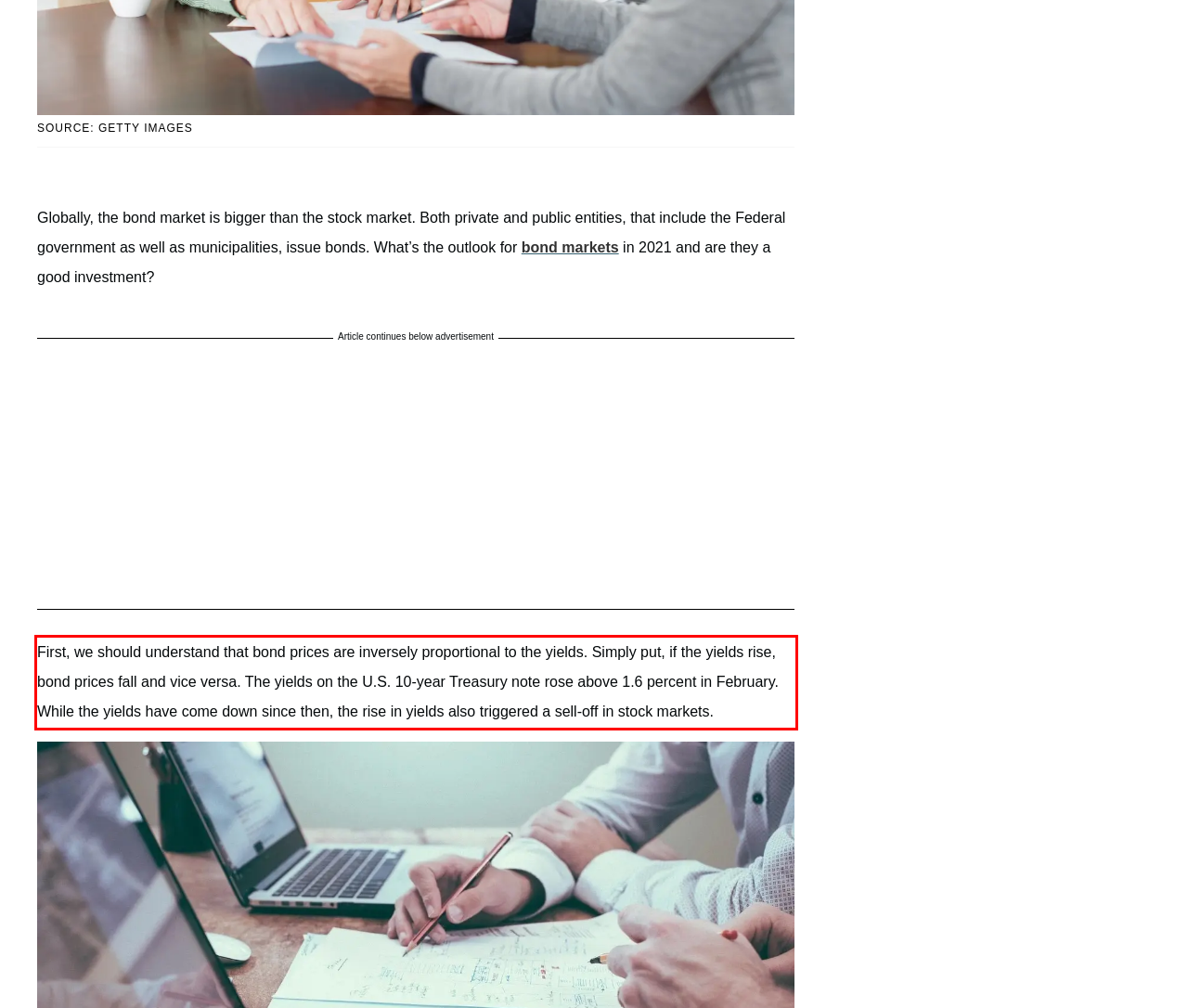Please recognize and transcribe the text located inside the red bounding box in the webpage image.

First, we should understand that bond prices are inversely proportional to the yields. Simply put, if the yields rise, bond prices fall and vice versa. The yields on the U.S. 10-year Treasury note rose above 1.6 percent in February. While the yields have come down since then, the rise in yields also triggered a sell-off in stock markets.